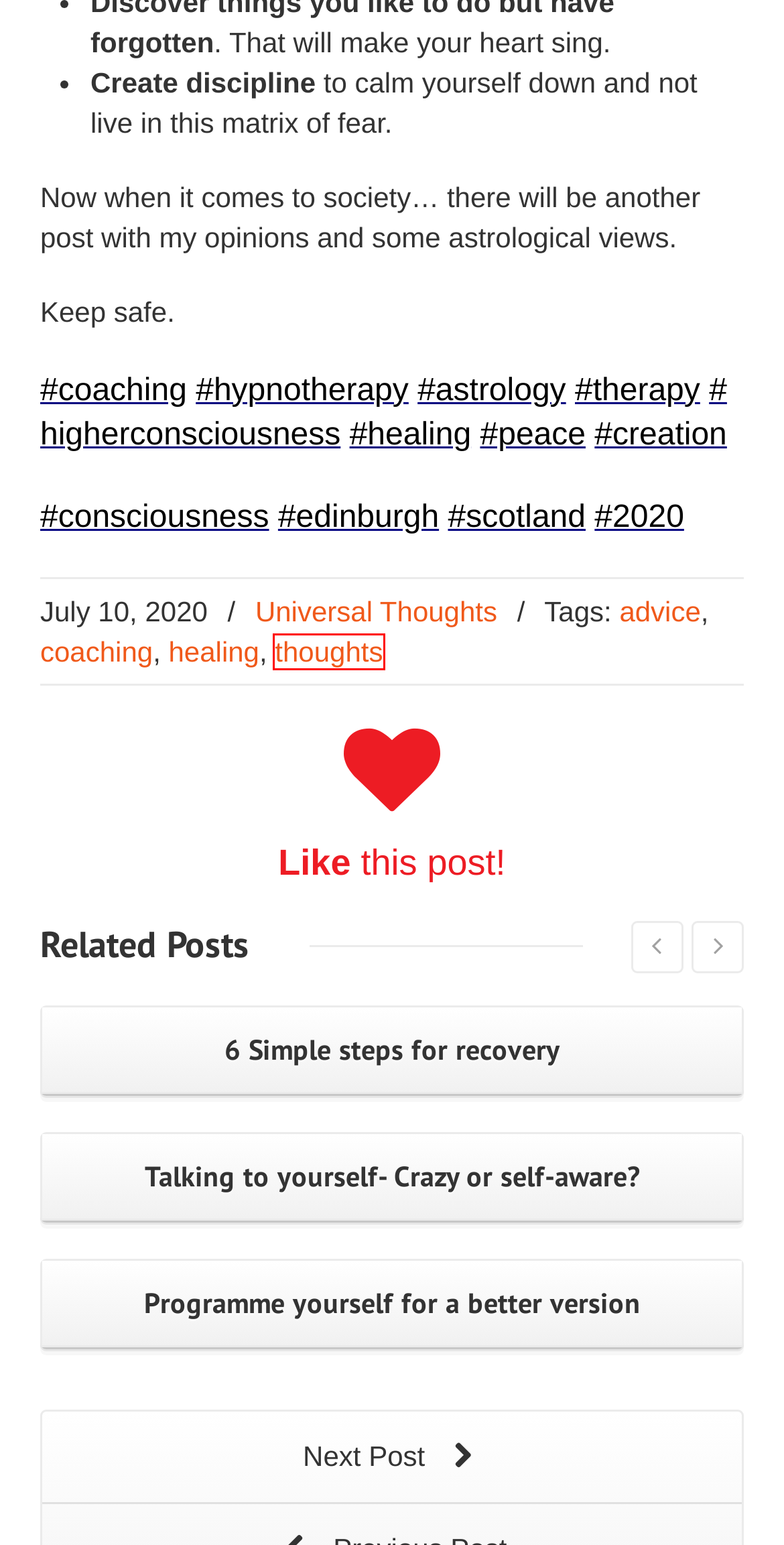Provided is a screenshot of a webpage with a red bounding box around an element. Select the most accurate webpage description for the page that appears after clicking the highlighted element. Here are the candidates:
A. advice Archives - Holistic Coach
B. Talking to yourself- Crazy or self-aware? - Holistic Coach
C. Privacy Policy - Holistic Coach
D. 6 Simple steps for recovery - Holistic Coach
E. Programme yourself for a better version - Holistic Coach
F. thoughts Archives - Holistic Coach
G. healing Archives - Holistic Coach
H. About - Holistic Coach

F